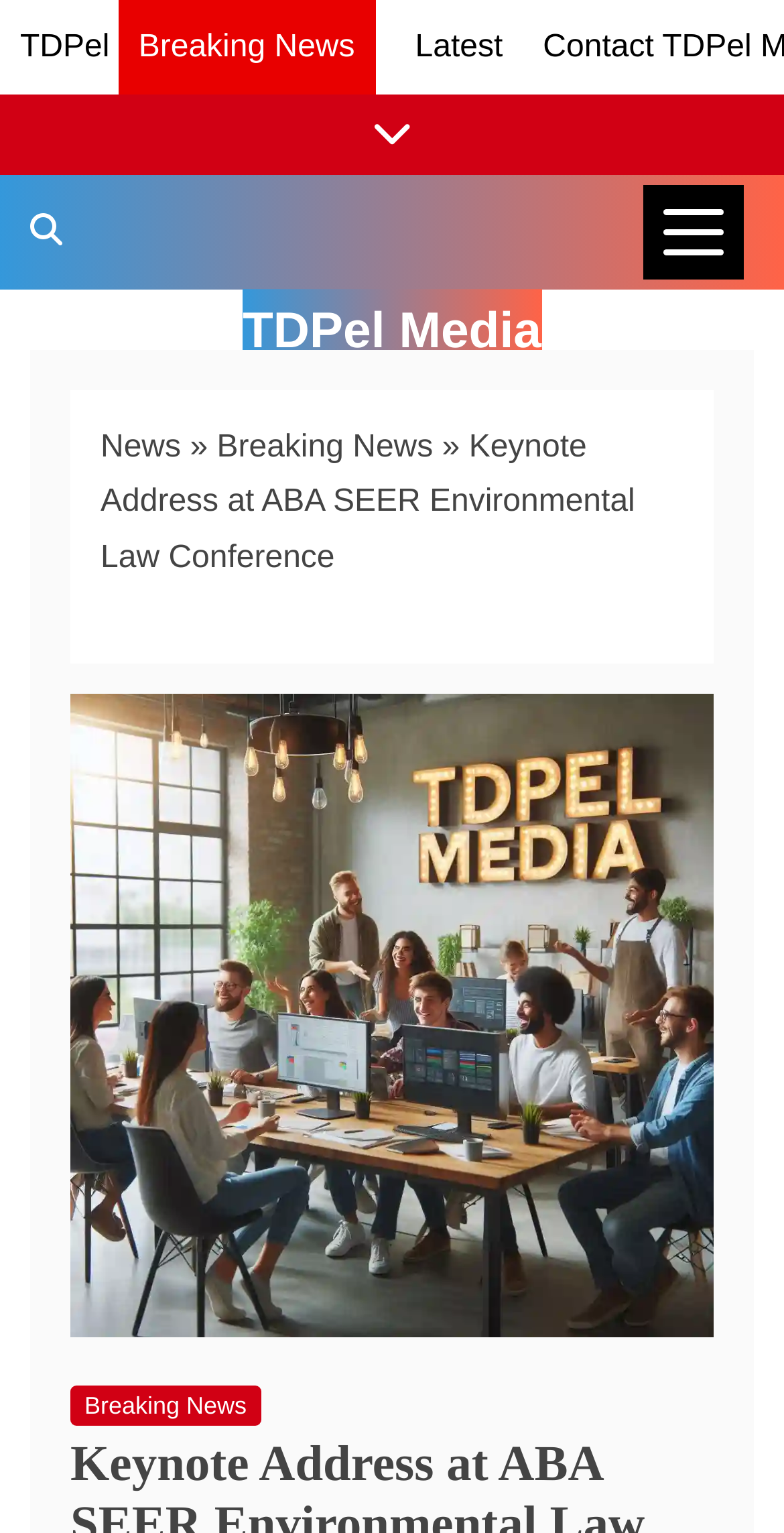Reply to the question with a single word or phrase:
Is there a search function?

Yes